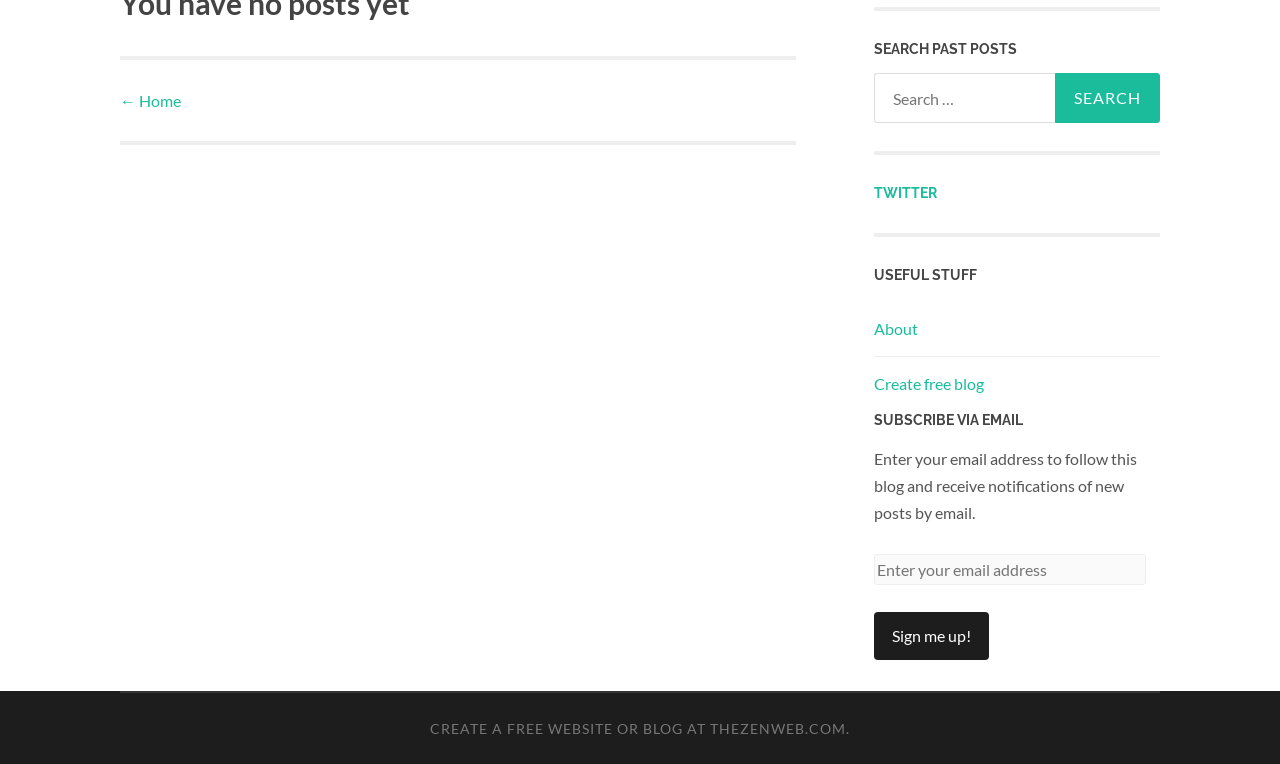Please determine the bounding box coordinates for the UI element described here. Use the format (top-left x, top-left y, bottom-right x, bottom-right y) with values bounded between 0 and 1: About

[0.683, 0.417, 0.717, 0.442]